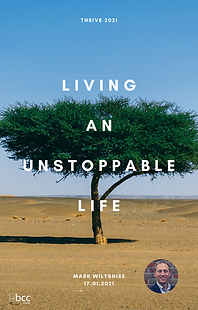Please answer the following question using a single word or phrase: Who is the speaker for the sermon?

Mark Wiltshire